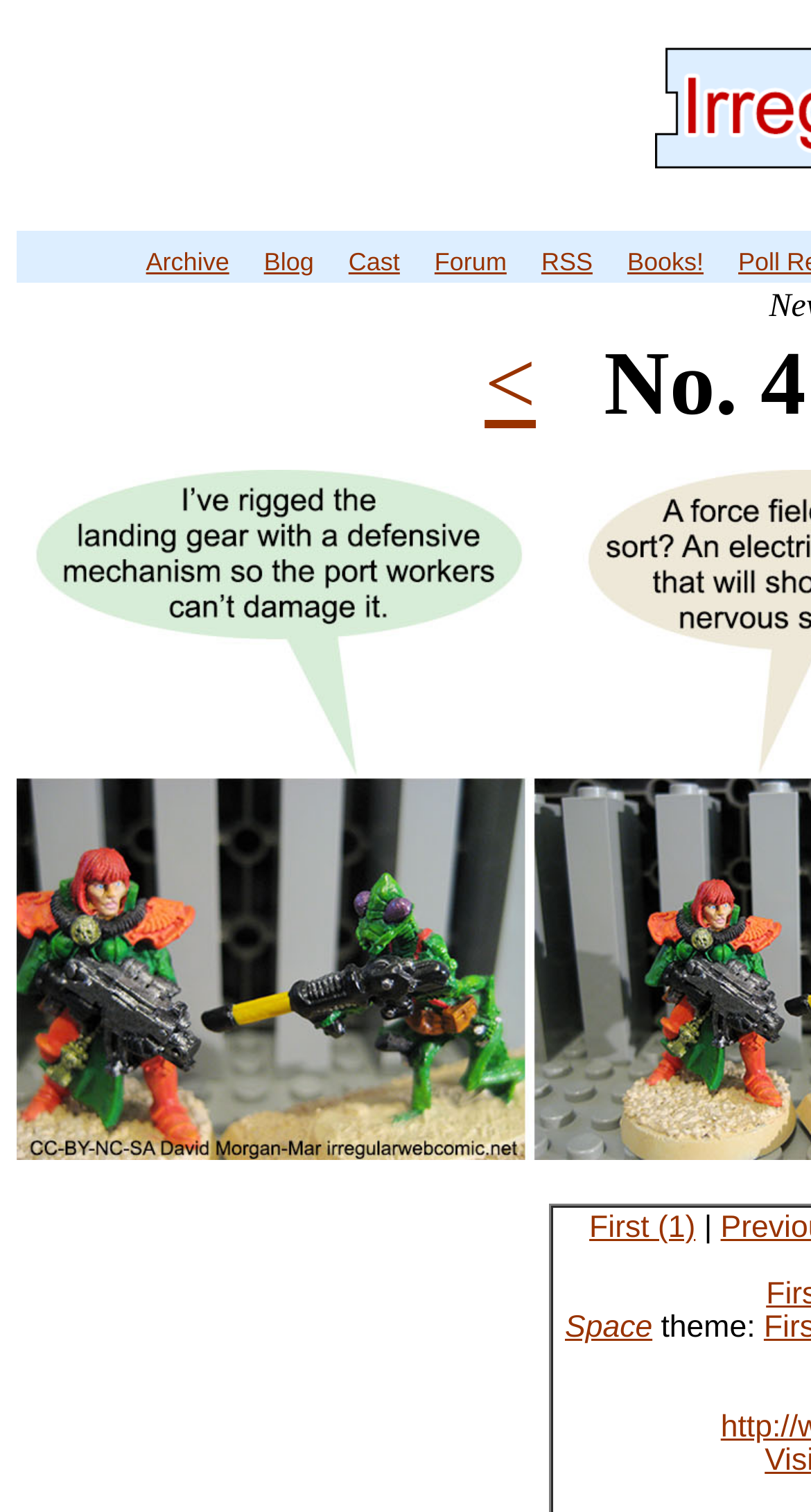Illustrate the webpage thoroughly, mentioning all important details.

The webpage is titled "Irregular Webcomic! #4167". At the top, there are six links aligned horizontally, including "Archive", "Blog", "Cast", "Forum", "RSS", and "Books!". These links are positioned close together, with small gaps in between, and occupy about half of the top section of the page.

Below the top links, there is a navigation section. On the left, there is a "<" link, followed by a small gap, and then a text element with a single non-breaking space character. To the right of this text element, there are several links and text elements arranged horizontally. These include links to "First (1)", "First 5", and "Space", as well as text elements with a vertical bar character ("|") and the text "theme:".

The "First (1)" link is positioned relatively far to the left, while the "First 5" link is more to the right. The "Space" link is positioned below the top links, but still relatively high up on the page. The "theme:" text element is to the right of the "Space" link.